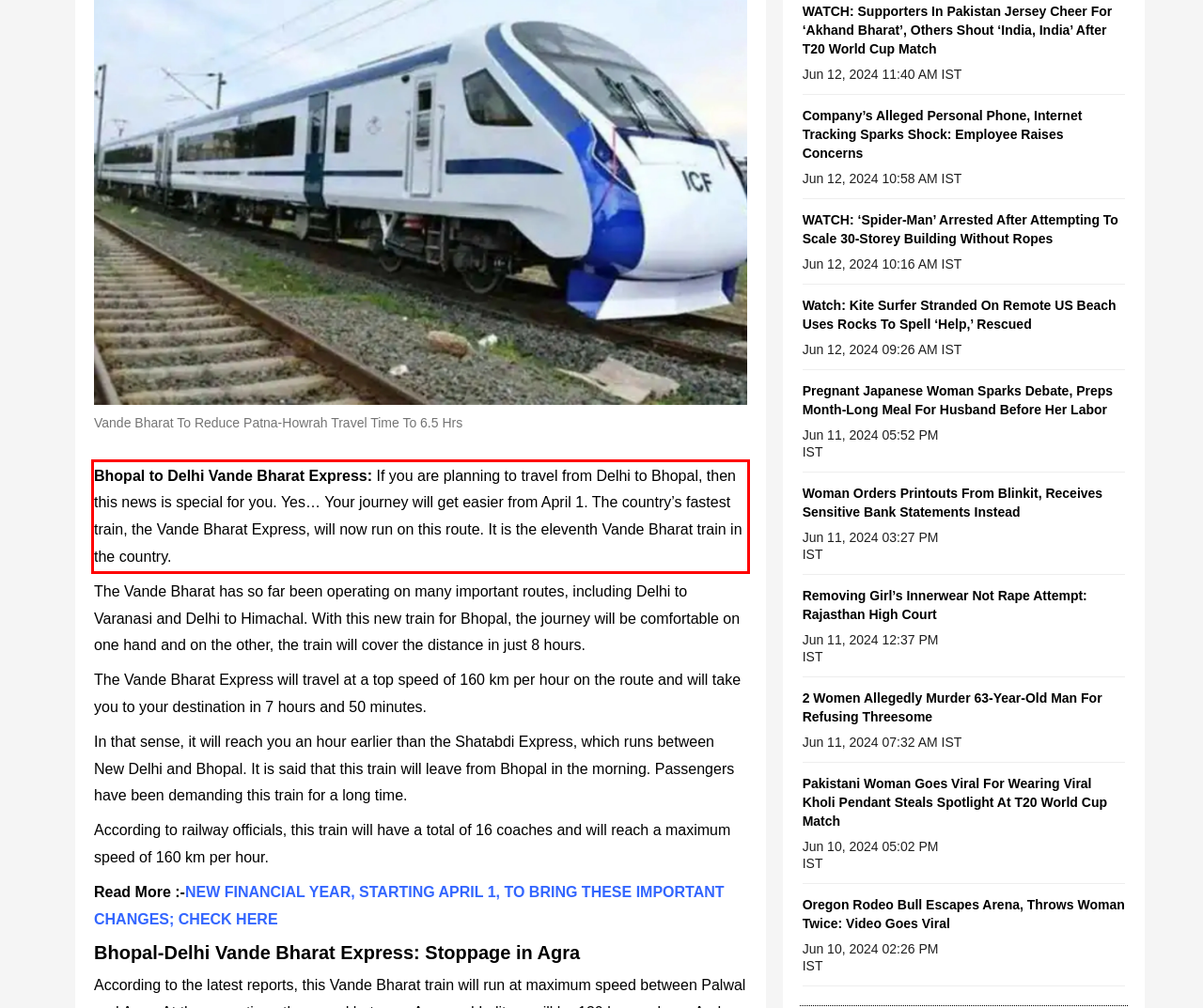Examine the screenshot of the webpage, locate the red bounding box, and generate the text contained within it.

Bhopal to Delhi Vande Bharat Express: If you are planning to travel from Delhi to Bhopal, then this news is special for you. Yes… Your journey will get easier from April 1. The country’s fastest train, the Vande Bharat Express, will now run on this route. It is the eleventh Vande Bharat train in the country.